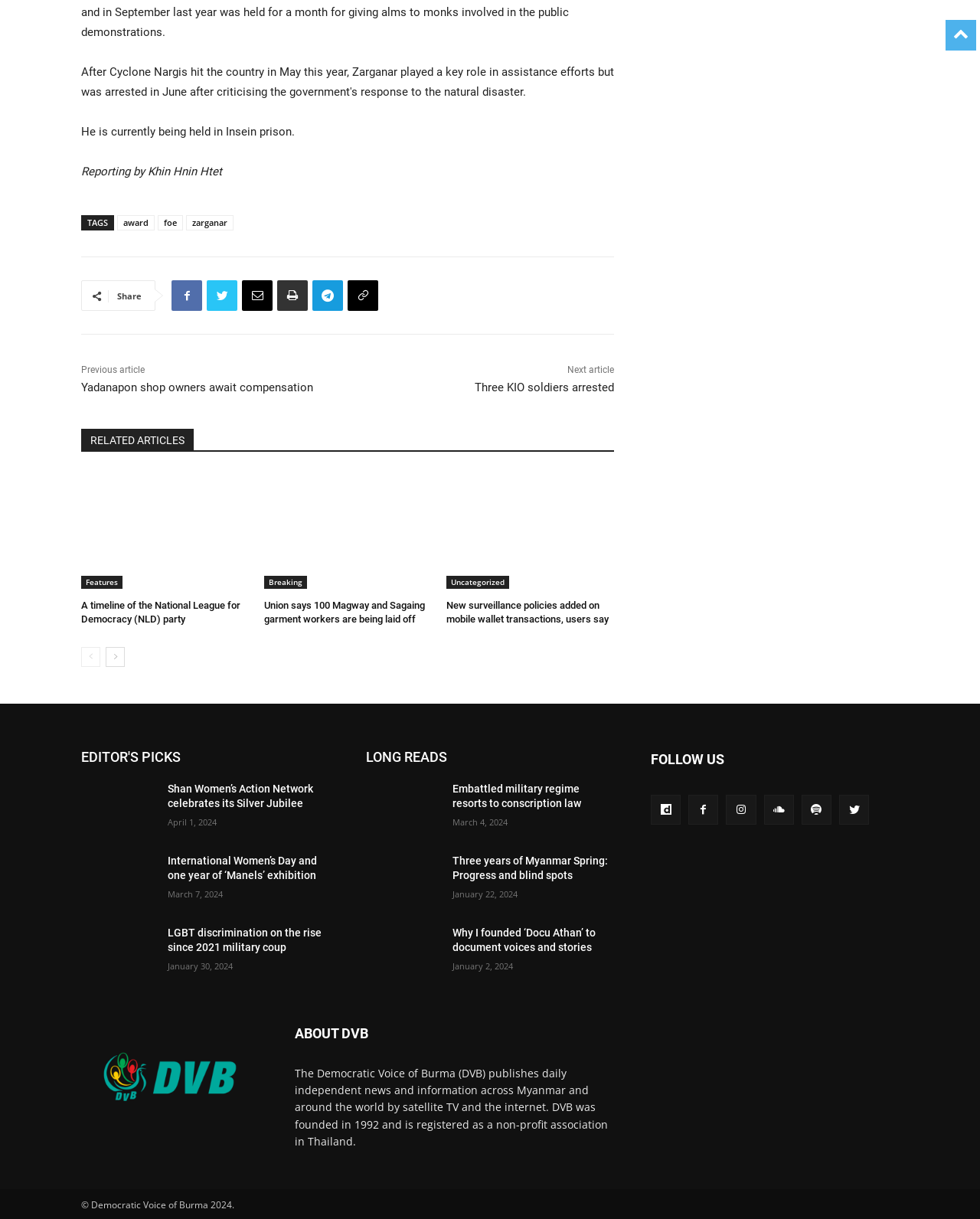Provide a short answer to the following question with just one word or phrase: How many RELATED ARTICLES are there?

4